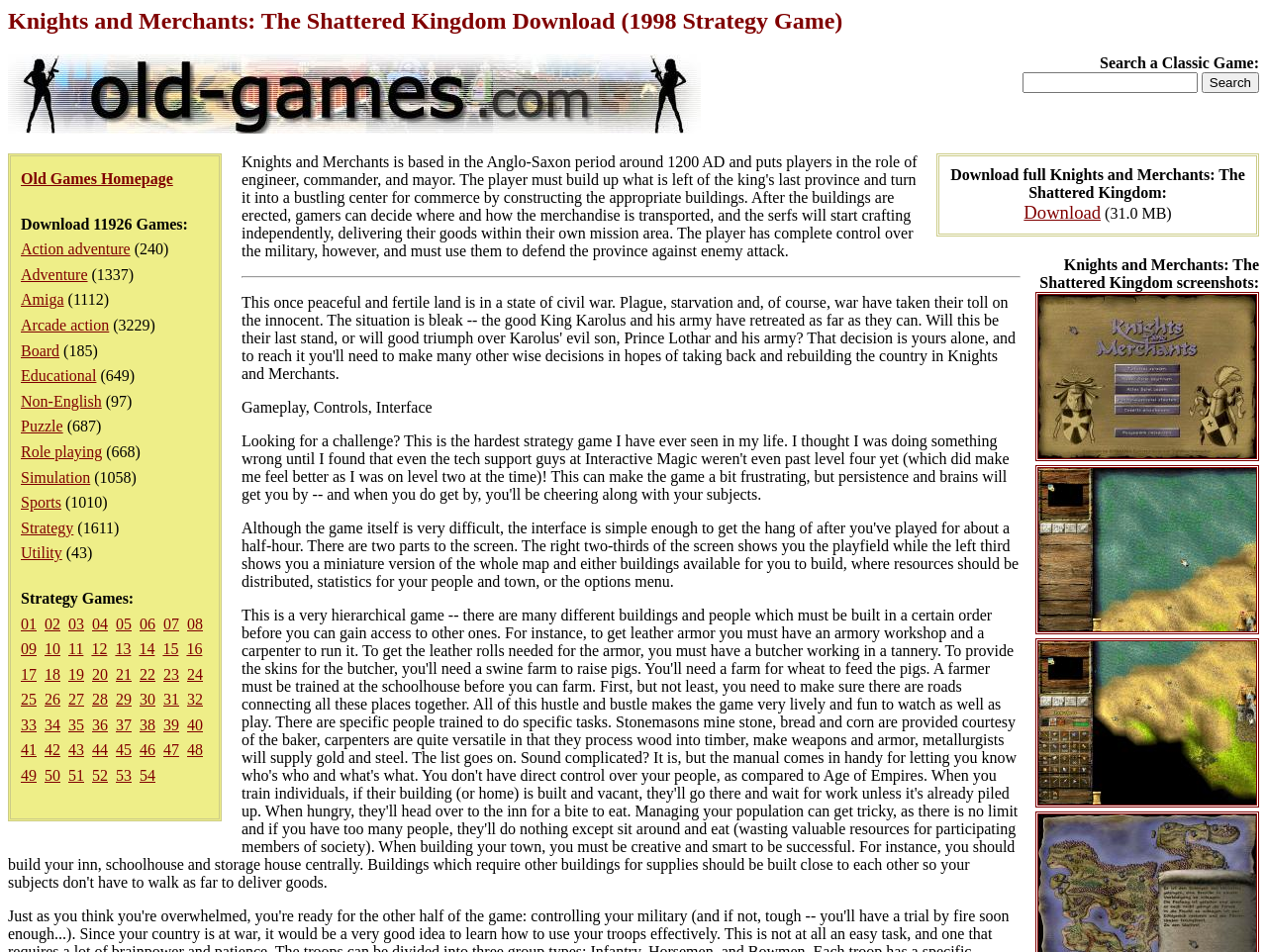What is the purpose of the search bar?
Relying on the image, give a concise answer in one word or a brief phrase.

Search a classic game